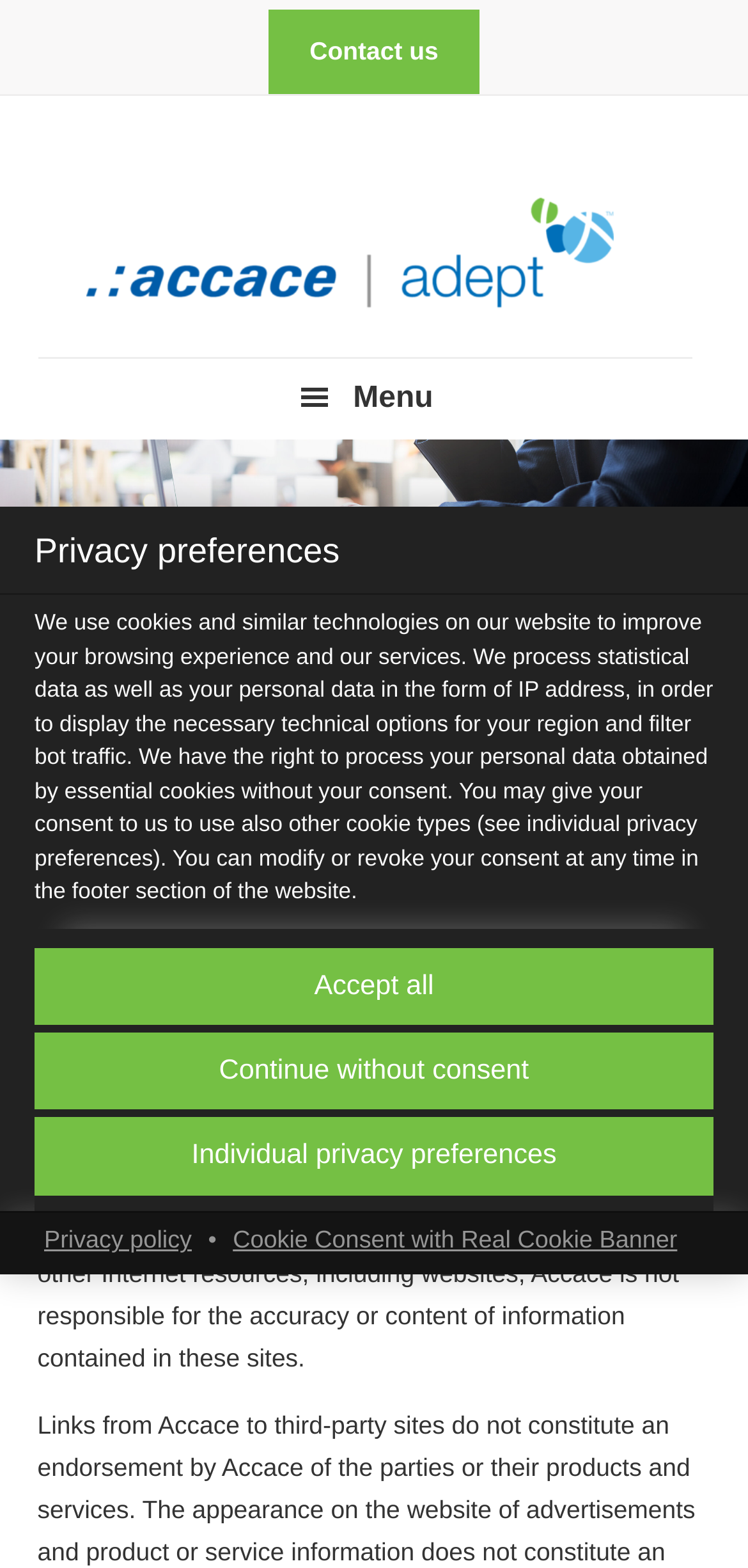Identify the bounding box coordinates of the section to be clicked to complete the task described by the following instruction: "View the 'Privacy policy'". The coordinates should be four float numbers between 0 and 1, formatted as [left, top, right, bottom].

[0.046, 0.783, 0.269, 0.8]